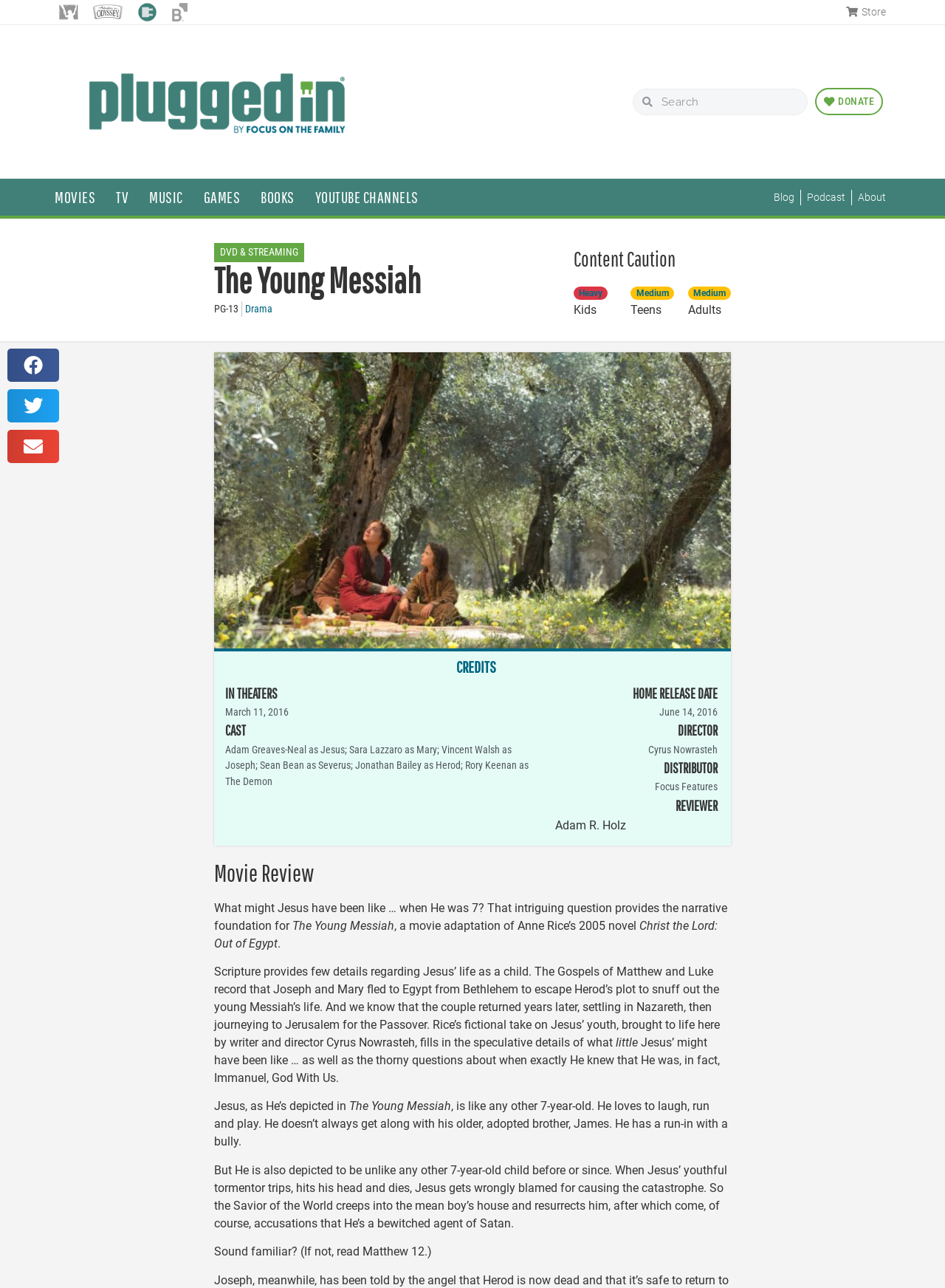Please identify the bounding box coordinates of the element that needs to be clicked to execute the following command: "Donate". Provide the bounding box using four float numbers between 0 and 1, formatted as [left, top, right, bottom].

[0.862, 0.068, 0.934, 0.09]